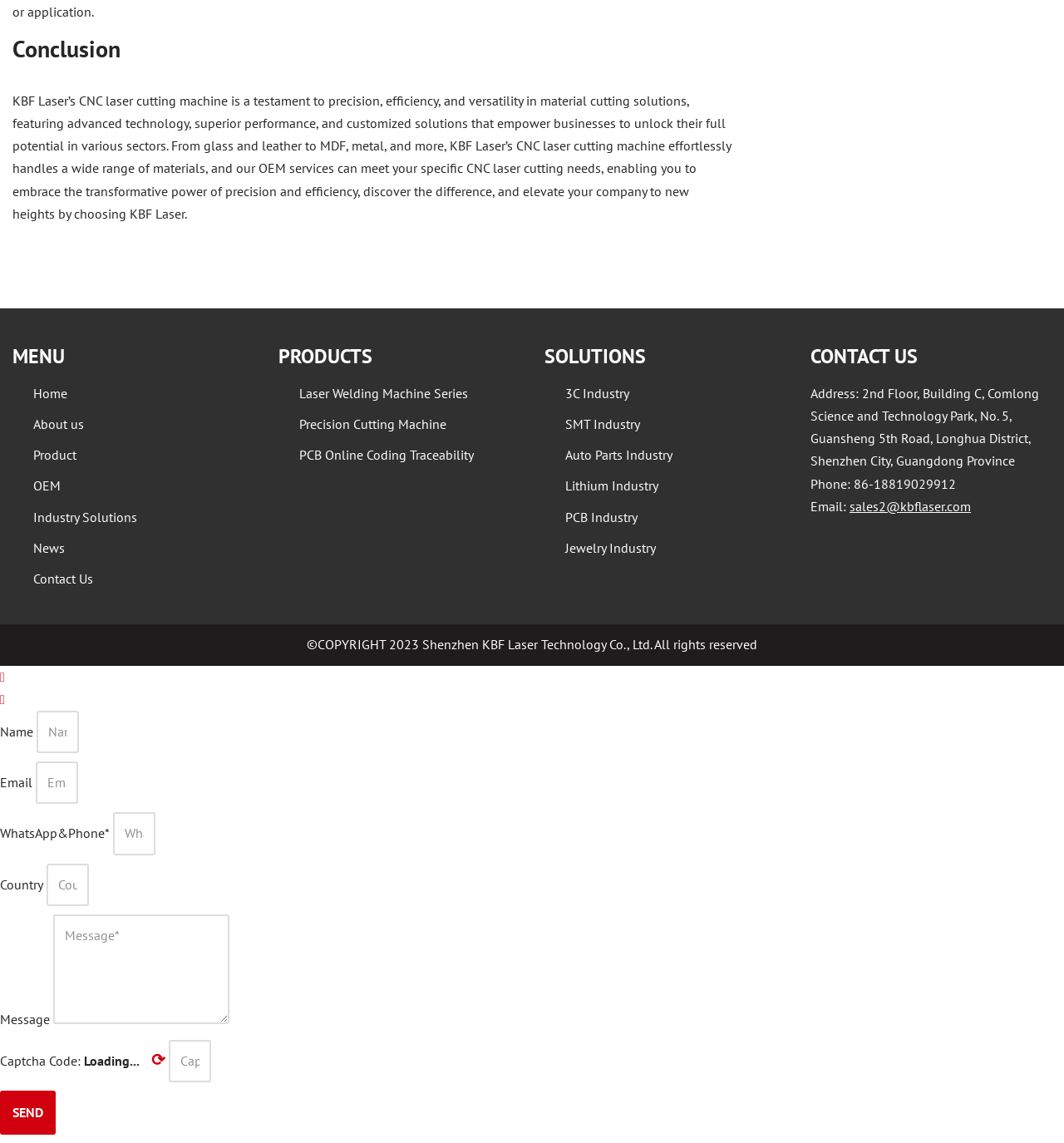Please find the bounding box coordinates (top-left x, top-left y, bottom-right x, bottom-right y) in the screenshot for the UI element described as follows: Client Portal

None